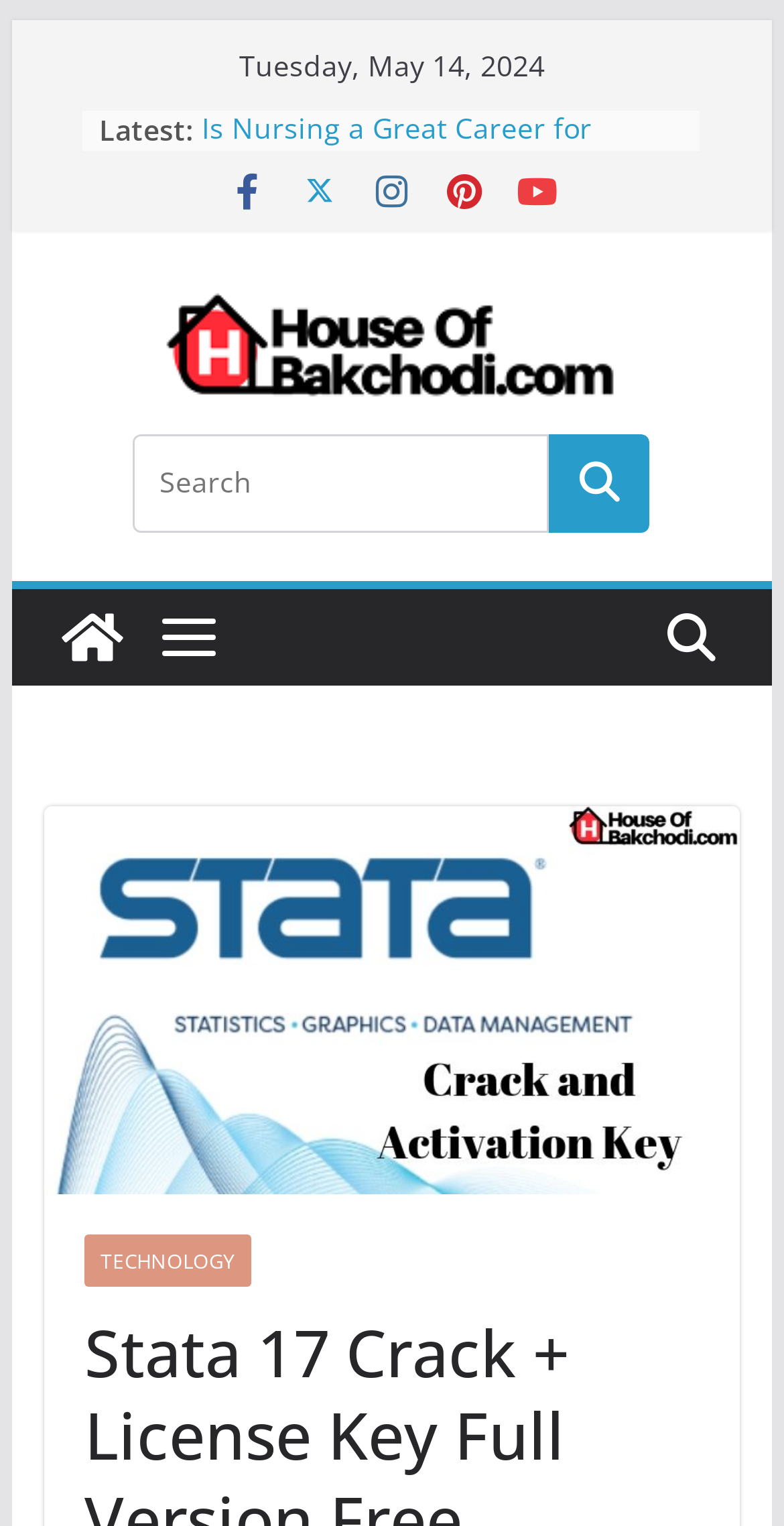Determine the bounding box coordinates of the region I should click to achieve the following instruction: "Read Is Nursing a Great Career for Moms? Let’s Explore". Ensure the bounding box coordinates are four float numbers between 0 and 1, i.e., [left, top, right, bottom].

[0.258, 0.1, 0.755, 0.151]